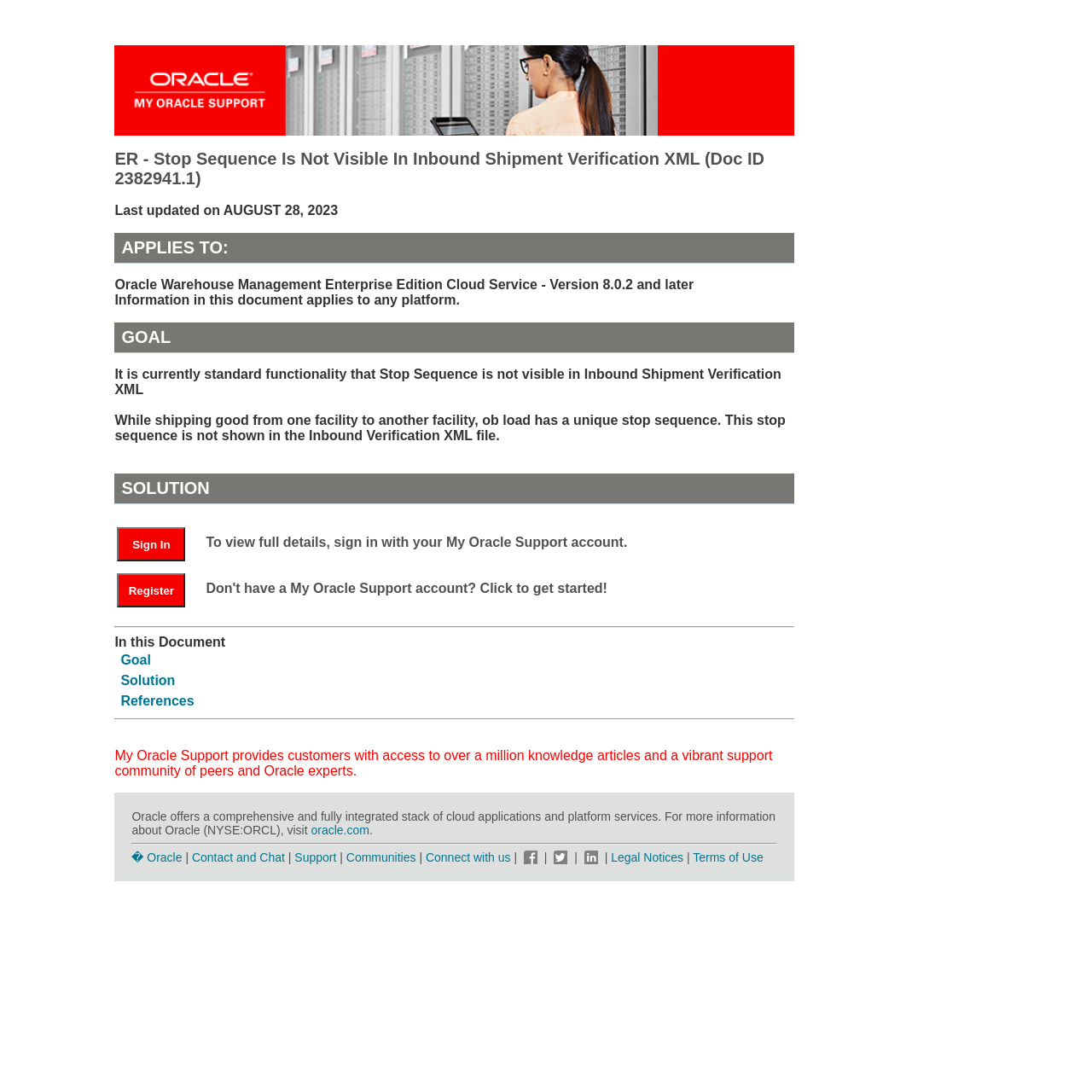Please examine the image and answer the question with a detailed explanation:
What is the purpose of My Oracle Support?

My Oracle Support provides customers with access to over a million knowledge articles and a vibrant support community of peers and Oracle experts, which can be useful for resolving issues like the one described in this document.